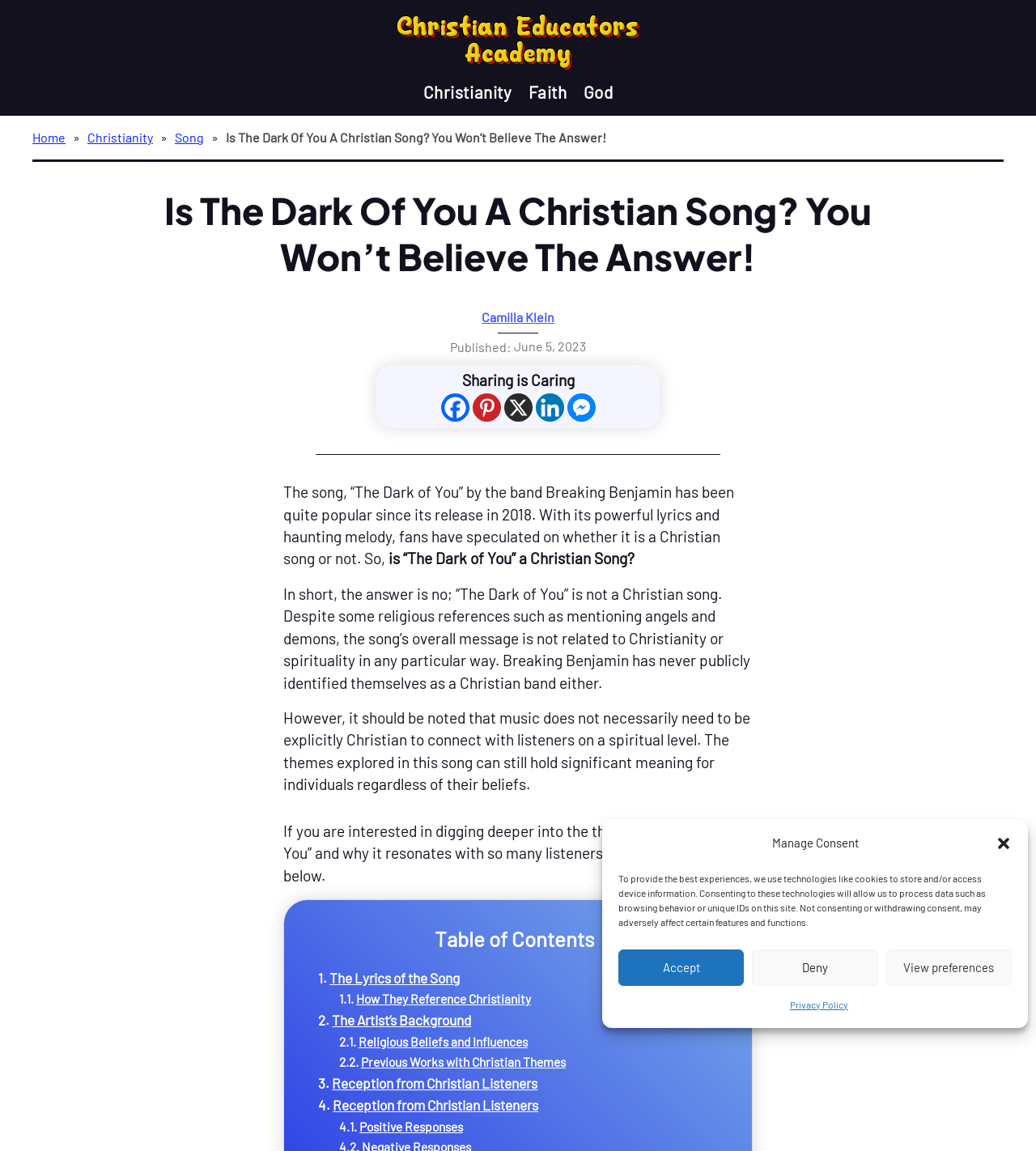Who is the author of the article?
Please elaborate on the answer to the question with detailed information.

The author of the article is Camilla Klein, as mentioned in the article.